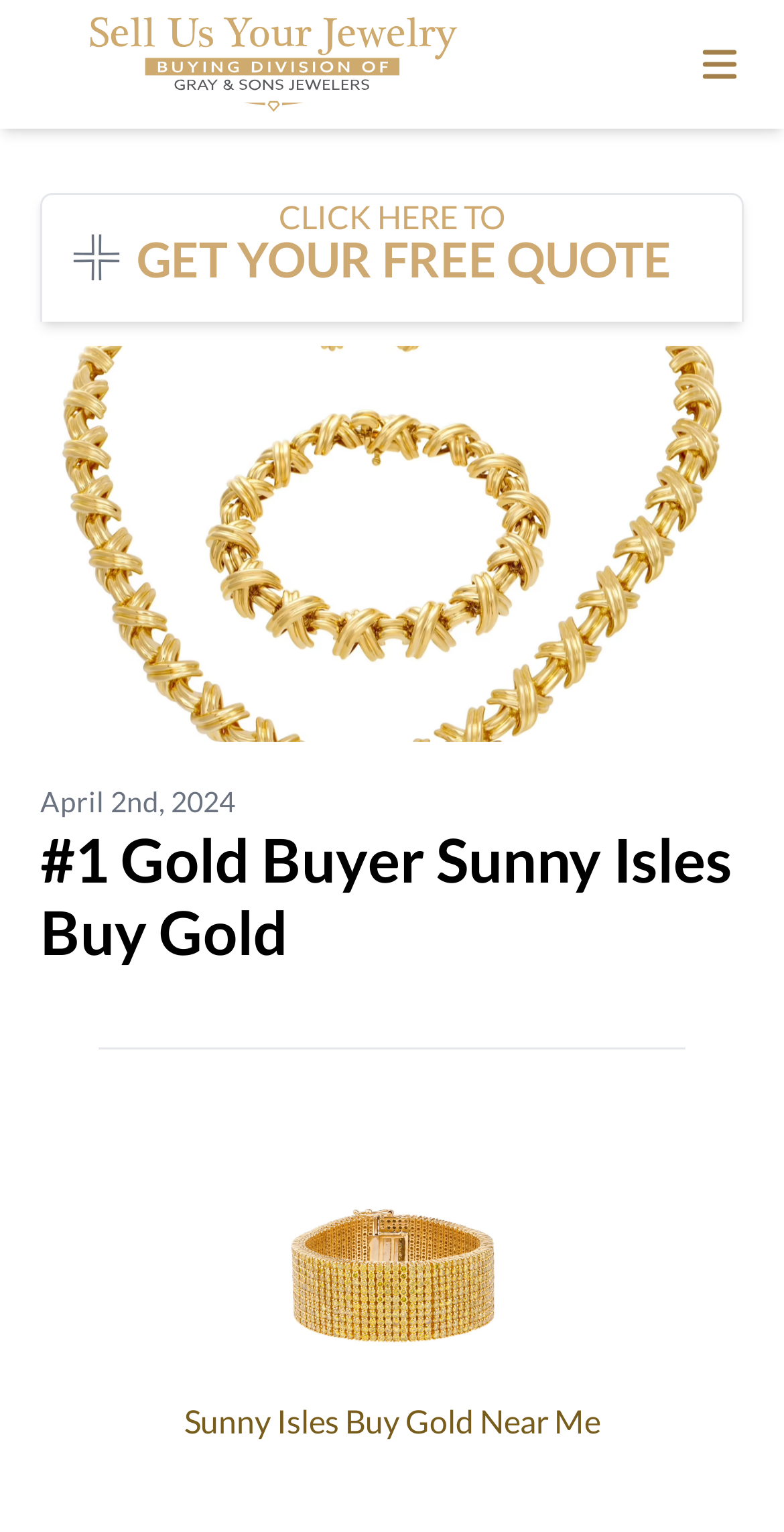Locate the bounding box coordinates of the element to click to perform the following action: 'browse gallery'. The coordinates should be given as four float values between 0 and 1, in the form of [left, top, right, bottom].

None